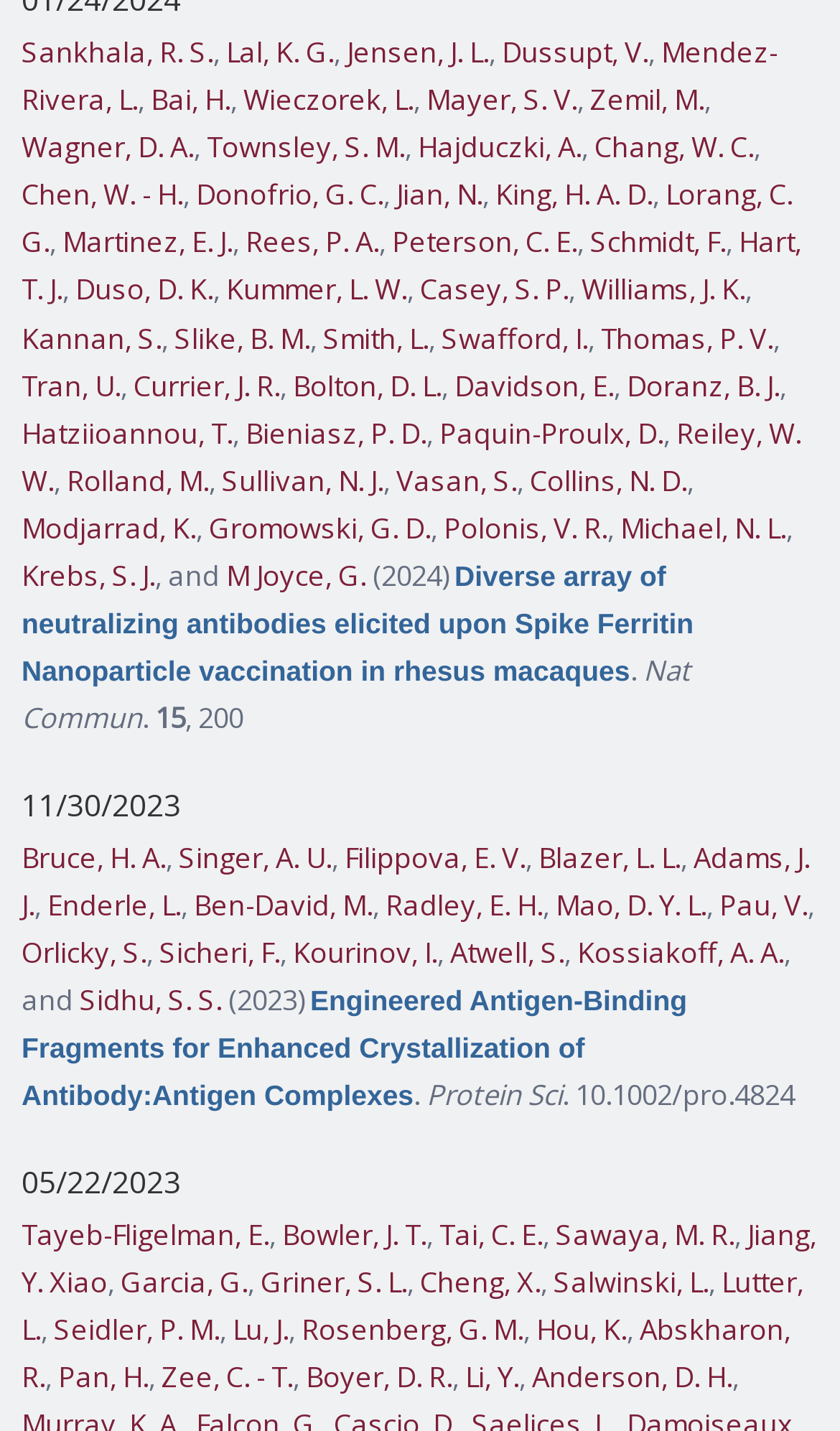Identify the bounding box of the HTML element described as: "Zee, C. - T.".

[0.192, 0.948, 0.349, 0.975]